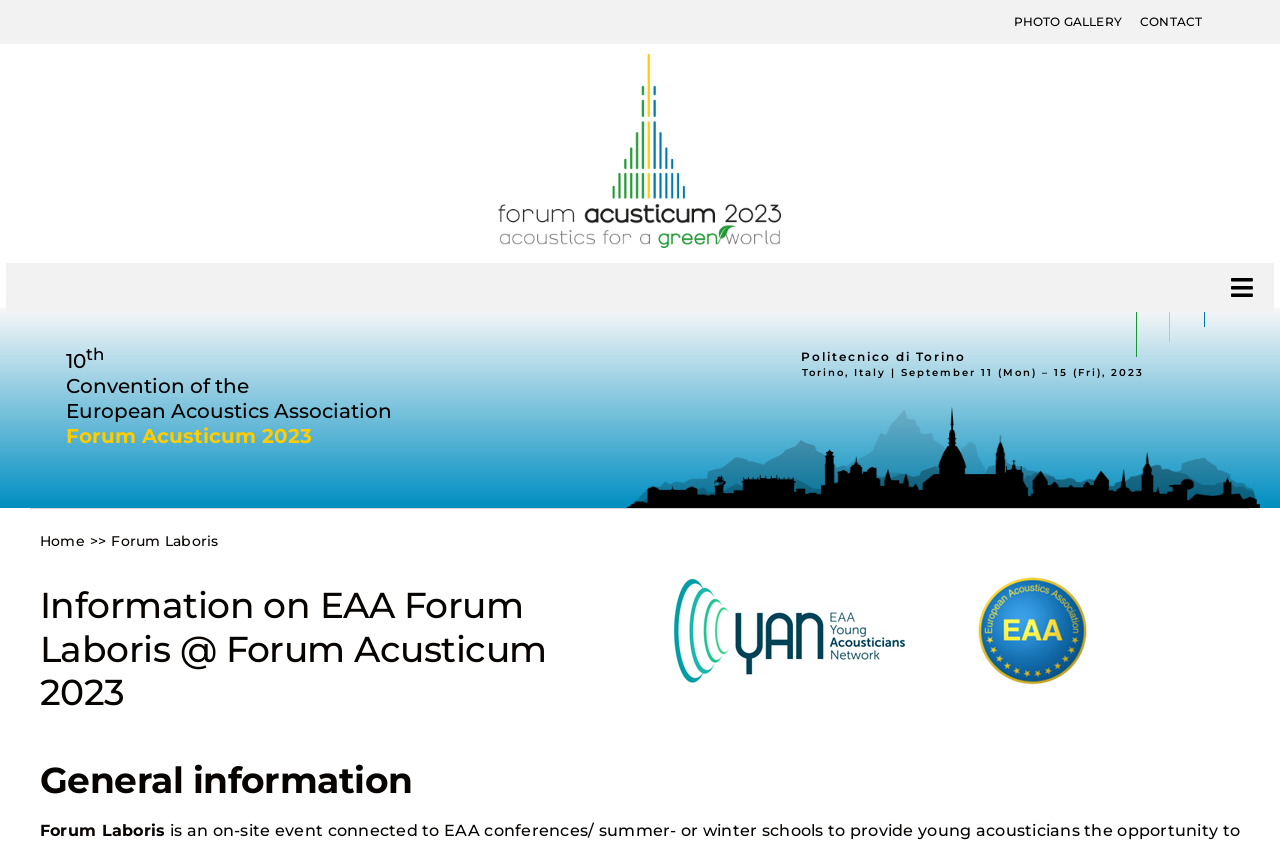Pinpoint the bounding box coordinates of the clickable element needed to complete the instruction: "Learn more about the summer school". The coordinates should be provided as four float numbers between 0 and 1: [left, top, right, bottom].

[0.004, 0.861, 0.996, 0.927]